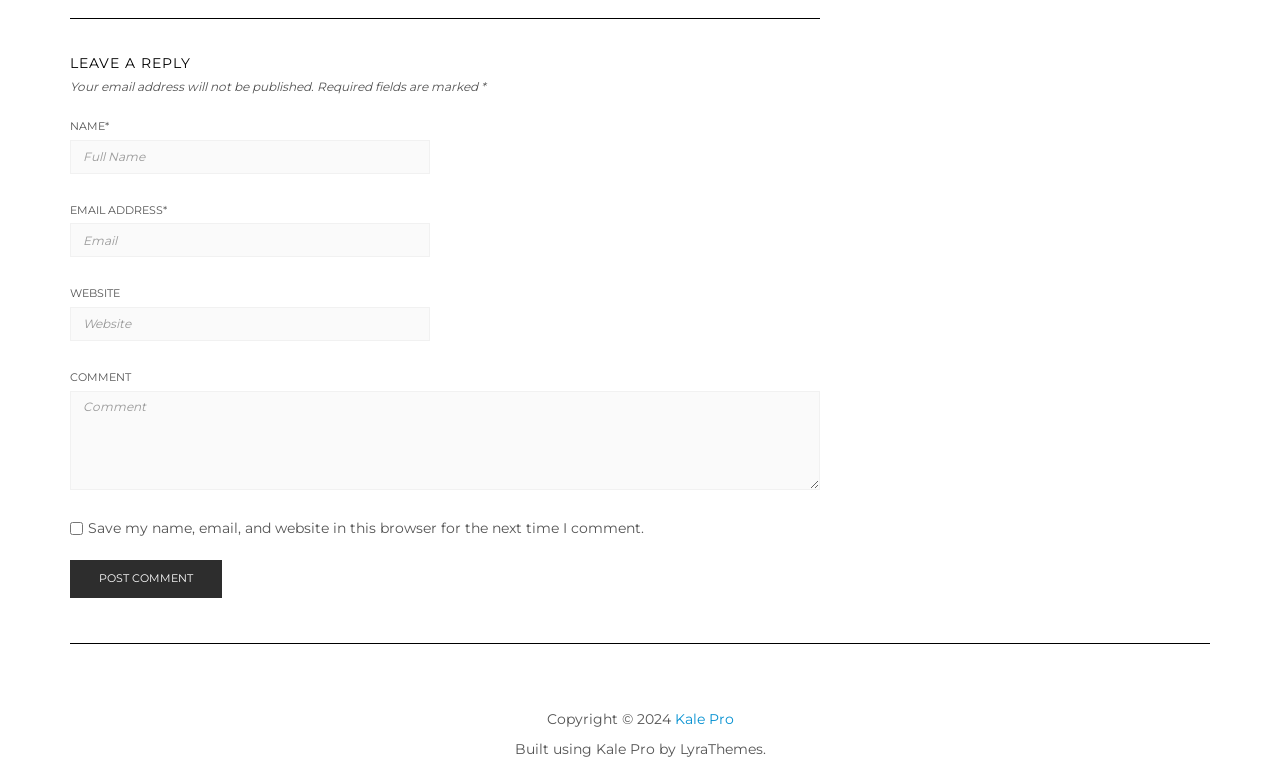What is the orientation of the first separator? Examine the screenshot and reply using just one word or a brief phrase.

Horizontal